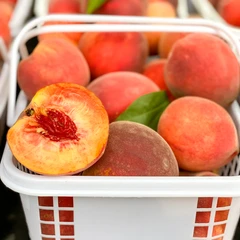How many cups of sliced peaches are required for the recipe?
Using the image provided, answer with just one word or phrase.

5 cups